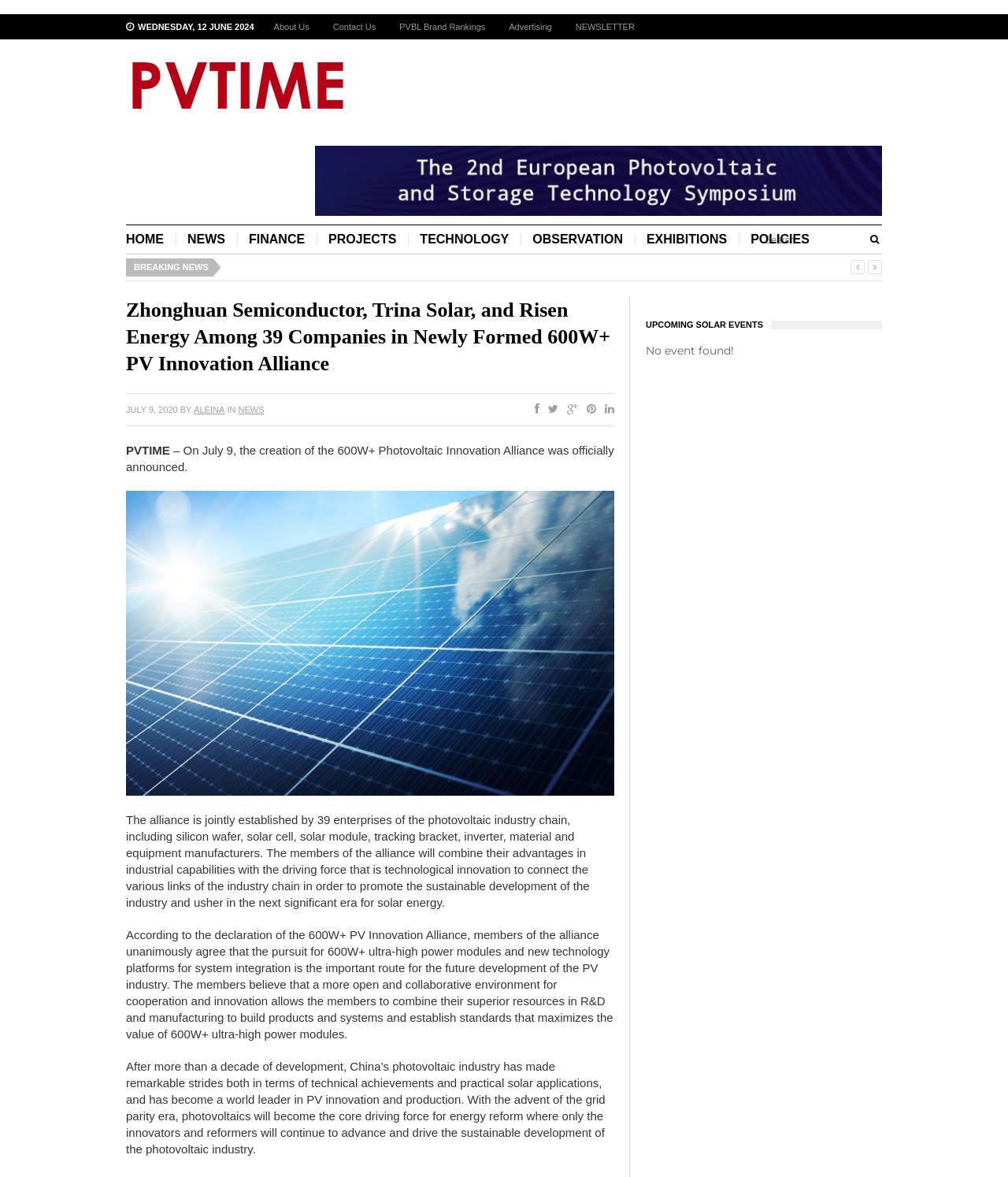Find the bounding box of the element with the following description: "Contact Us". The coordinates must be four float numbers between 0 and 1, formatted as [left, top, right, bottom].

[0.319, 0.012, 0.385, 0.034]